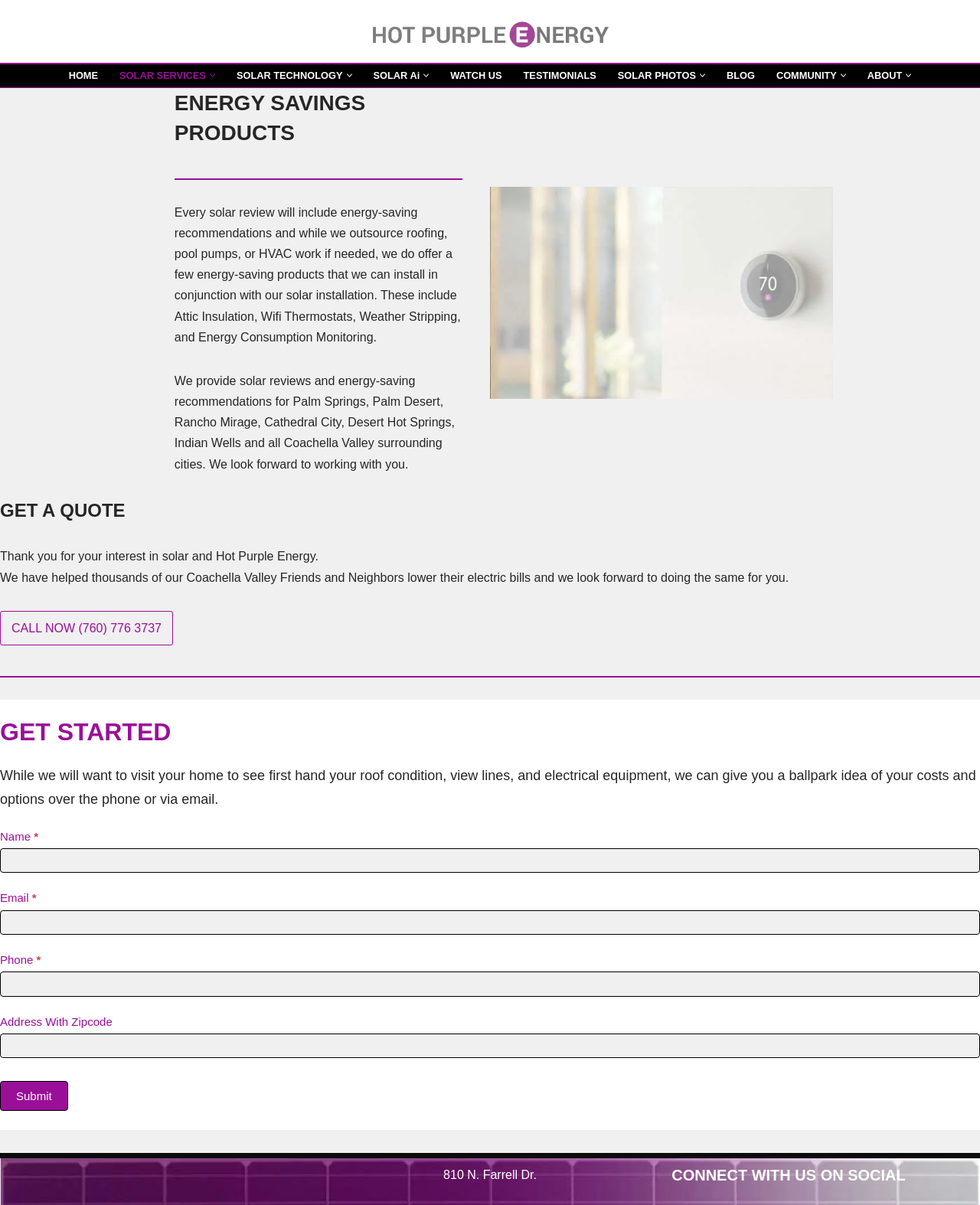Provide the bounding box coordinates of the UI element that matches the description: "TESTIMONIALS".

[0.534, 0.058, 0.608, 0.067]